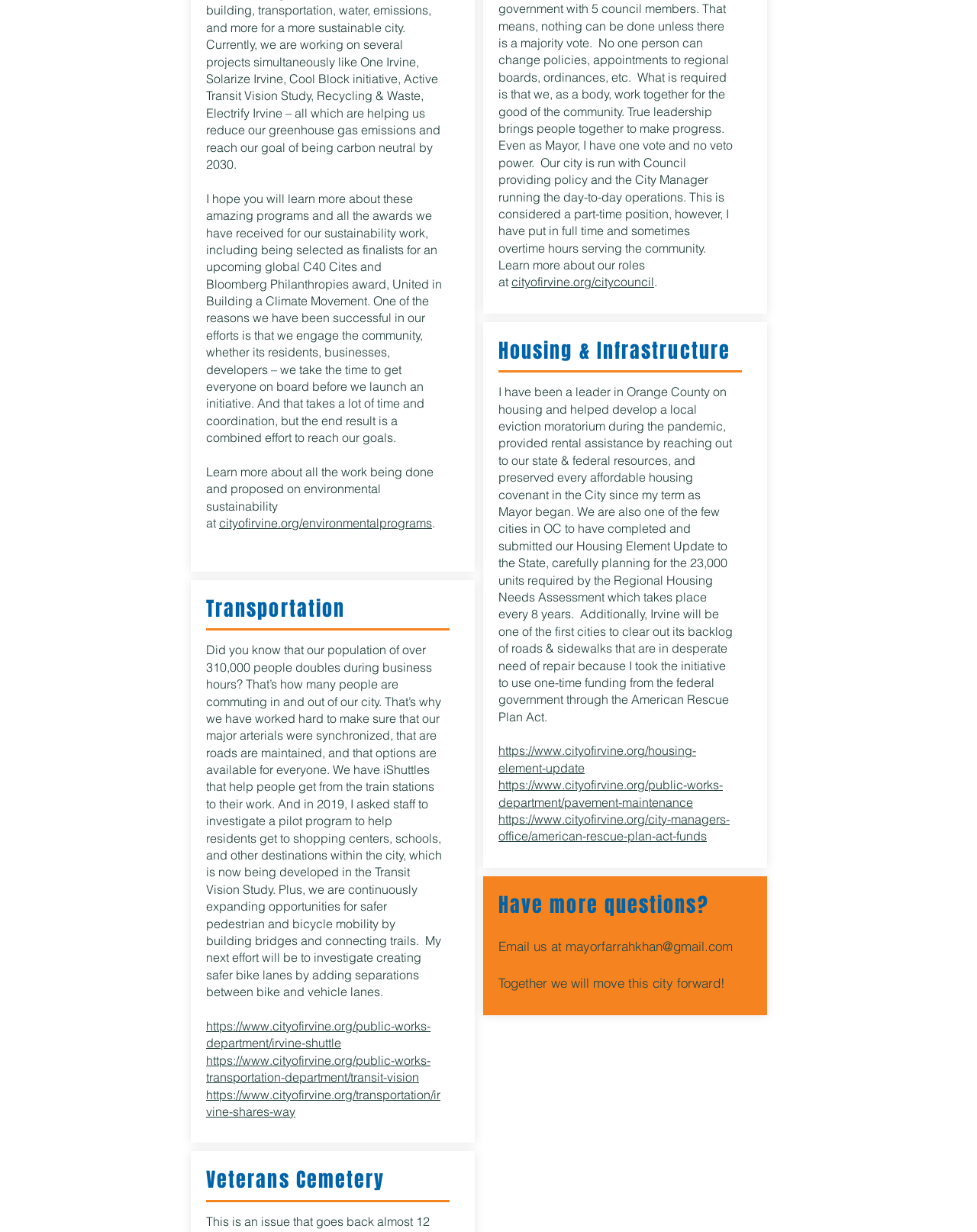Based on what you see in the screenshot, provide a thorough answer to this question: What is the purpose of iShuttles?

The answer can be found in the paragraph under the 'Transportation' heading, where it is mentioned that 'We have iShuttles that help people get from the train stations to their work'.